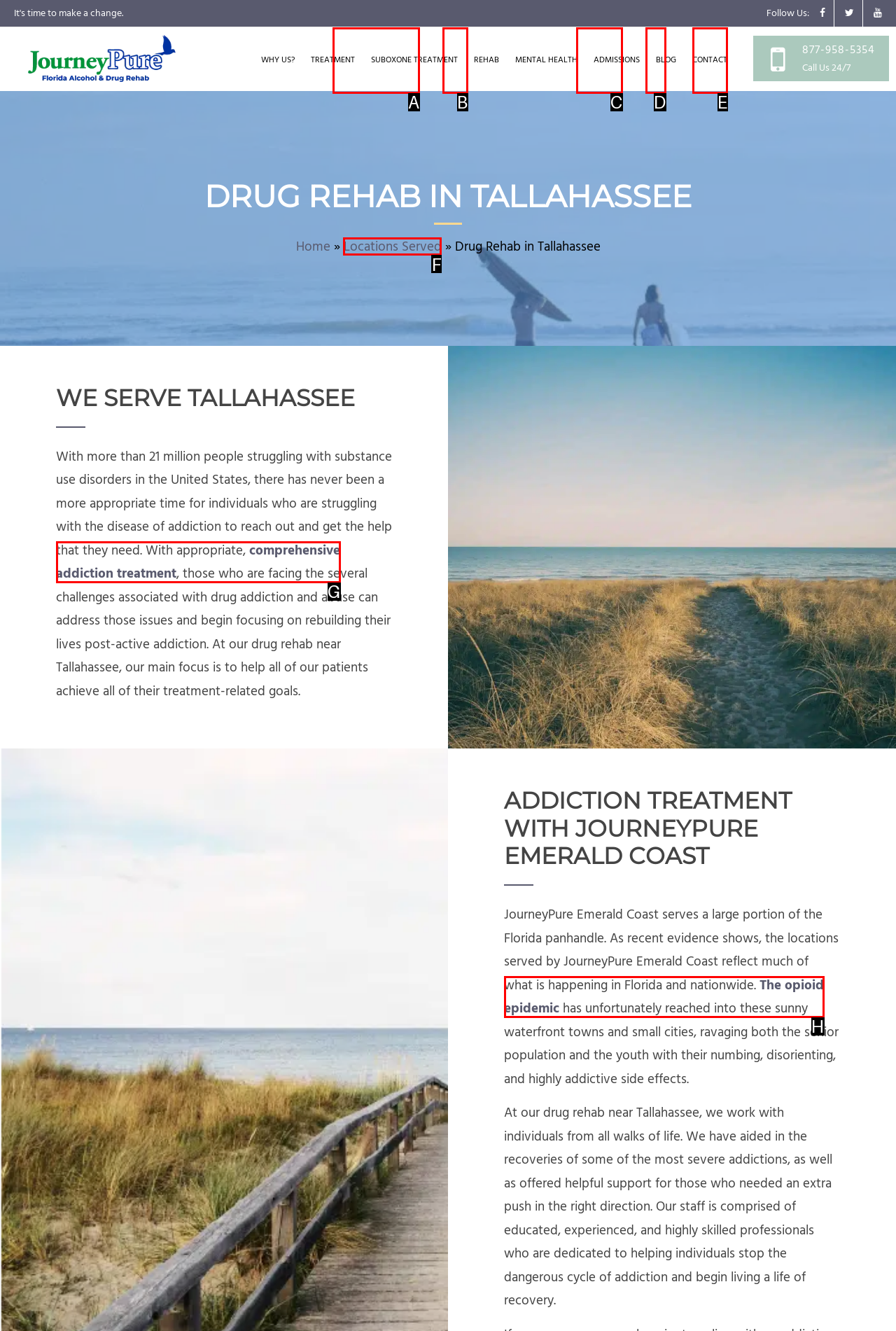Select the proper UI element to click in order to perform the following task: Contact us. Indicate your choice with the letter of the appropriate option.

E